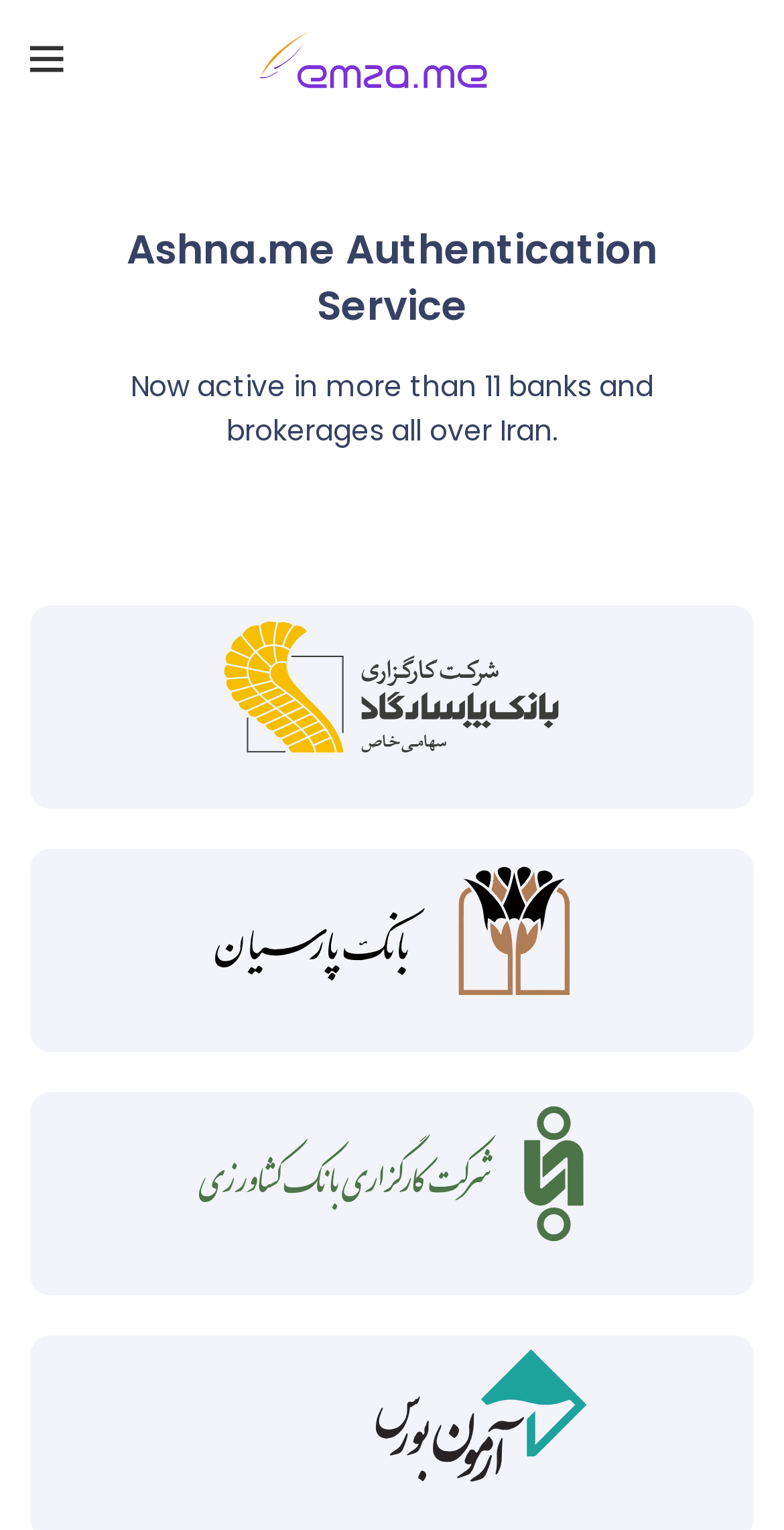Is the webpage focused on a specific region?
Provide a one-word or short-phrase answer based on the image.

Iran